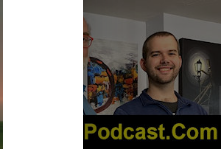Is the backdrop colorful?
Answer the question in as much detail as possible.

The caption describes the backdrop as being adorned with colorful artwork, adding vibrancy to the scene and showcasing creativity.